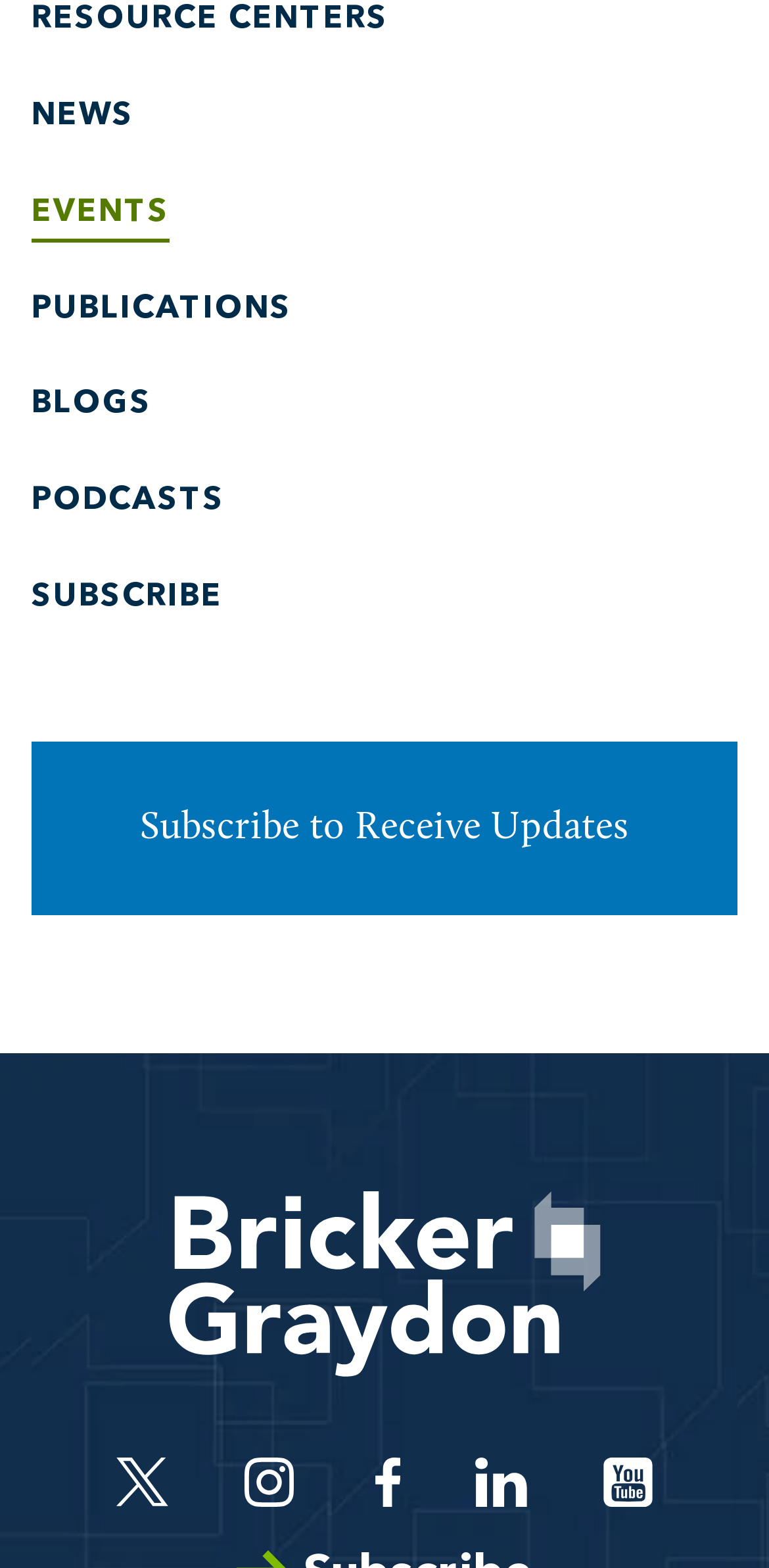How many links are in the top navigation menu?
Provide a one-word or short-phrase answer based on the image.

7